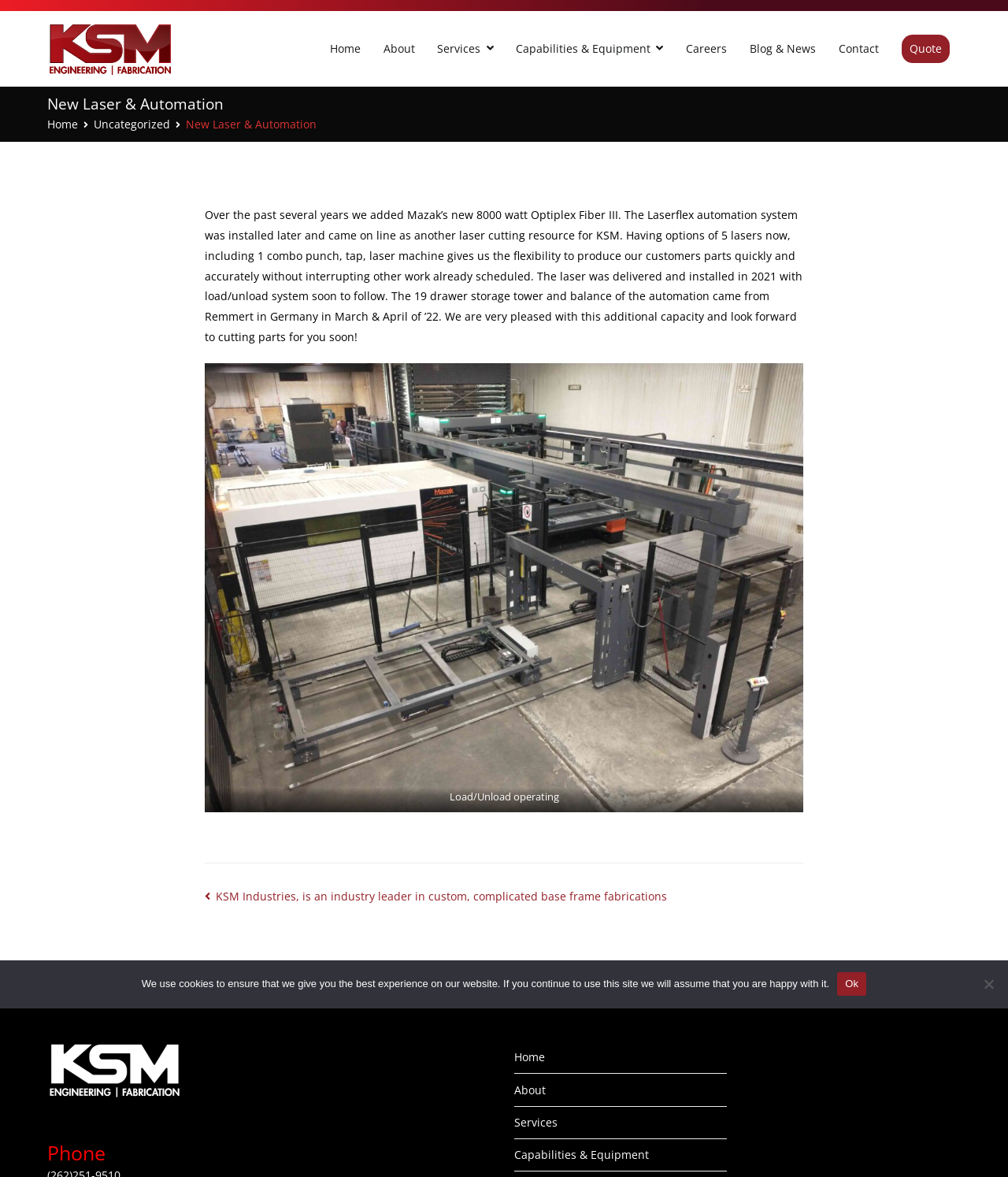Can you identify the bounding box coordinates of the clickable region needed to carry out this instruction: 'Read the New Laser & Automation article'? The coordinates should be four float numbers within the range of 0 to 1, stated as [left, top, right, bottom].

[0.203, 0.174, 0.797, 0.704]